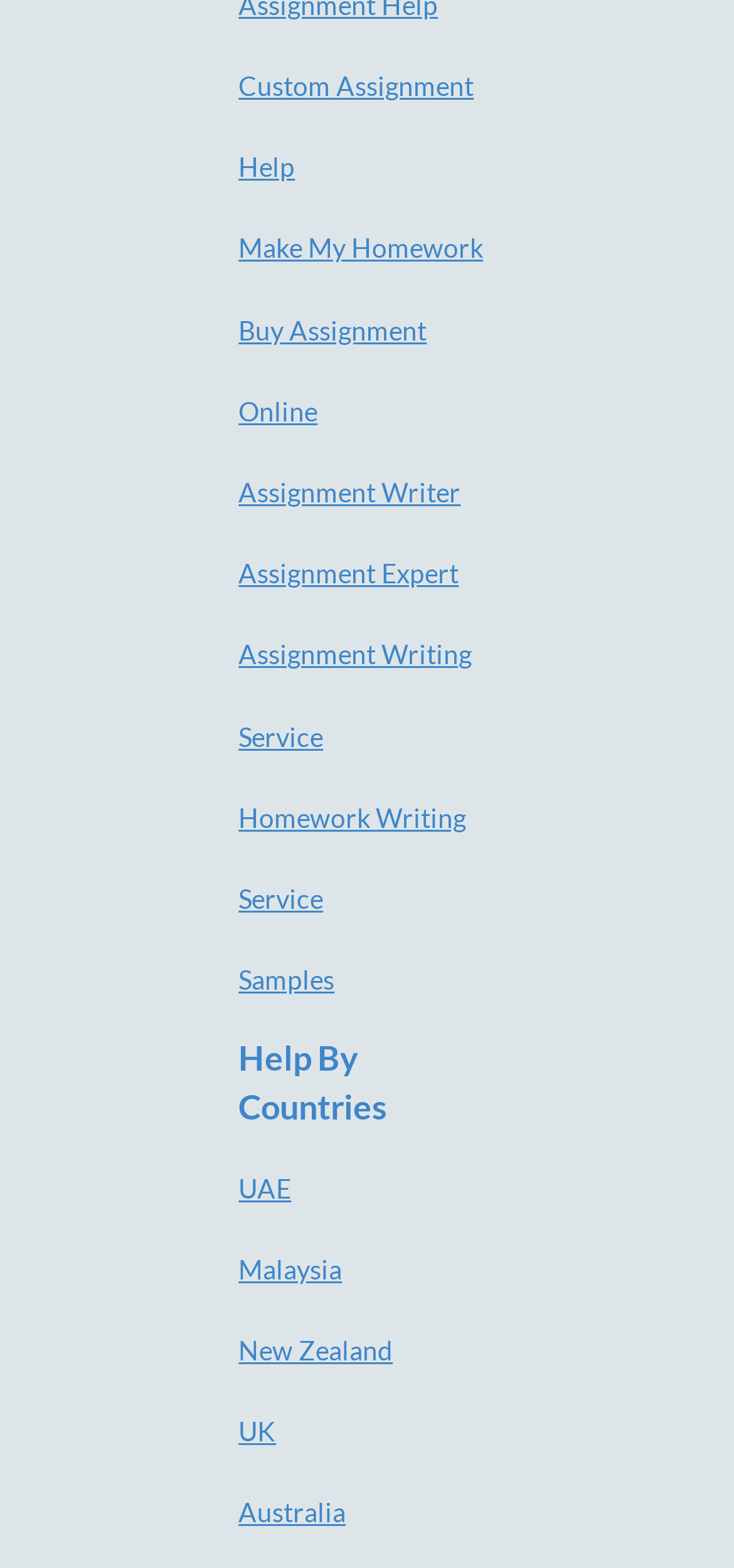How many types of assignment help are listed?
Please answer the question with a single word or phrase, referencing the image.

6